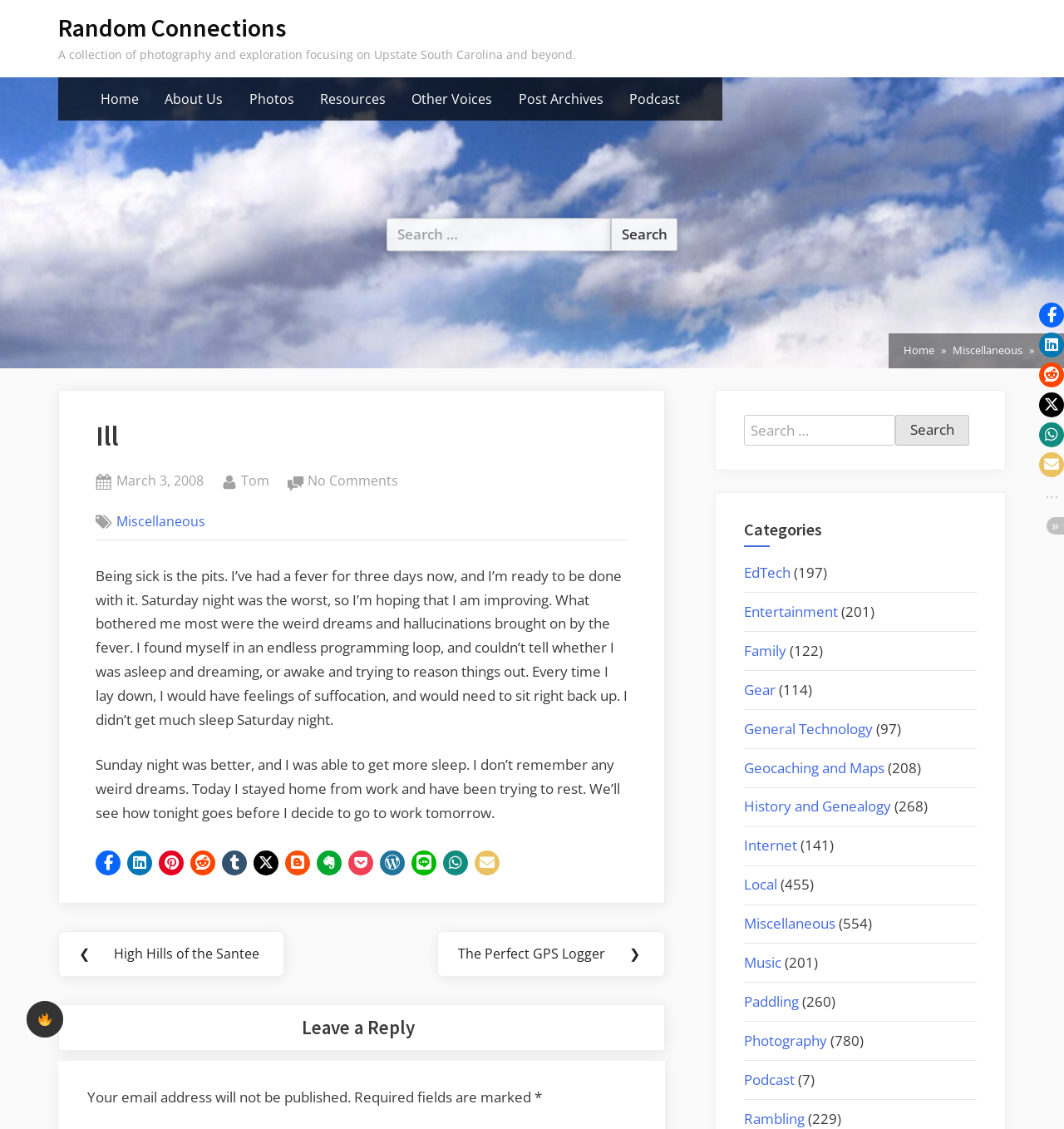What is the website about?
Please provide a single word or phrase as your answer based on the screenshot.

Photography and exploration